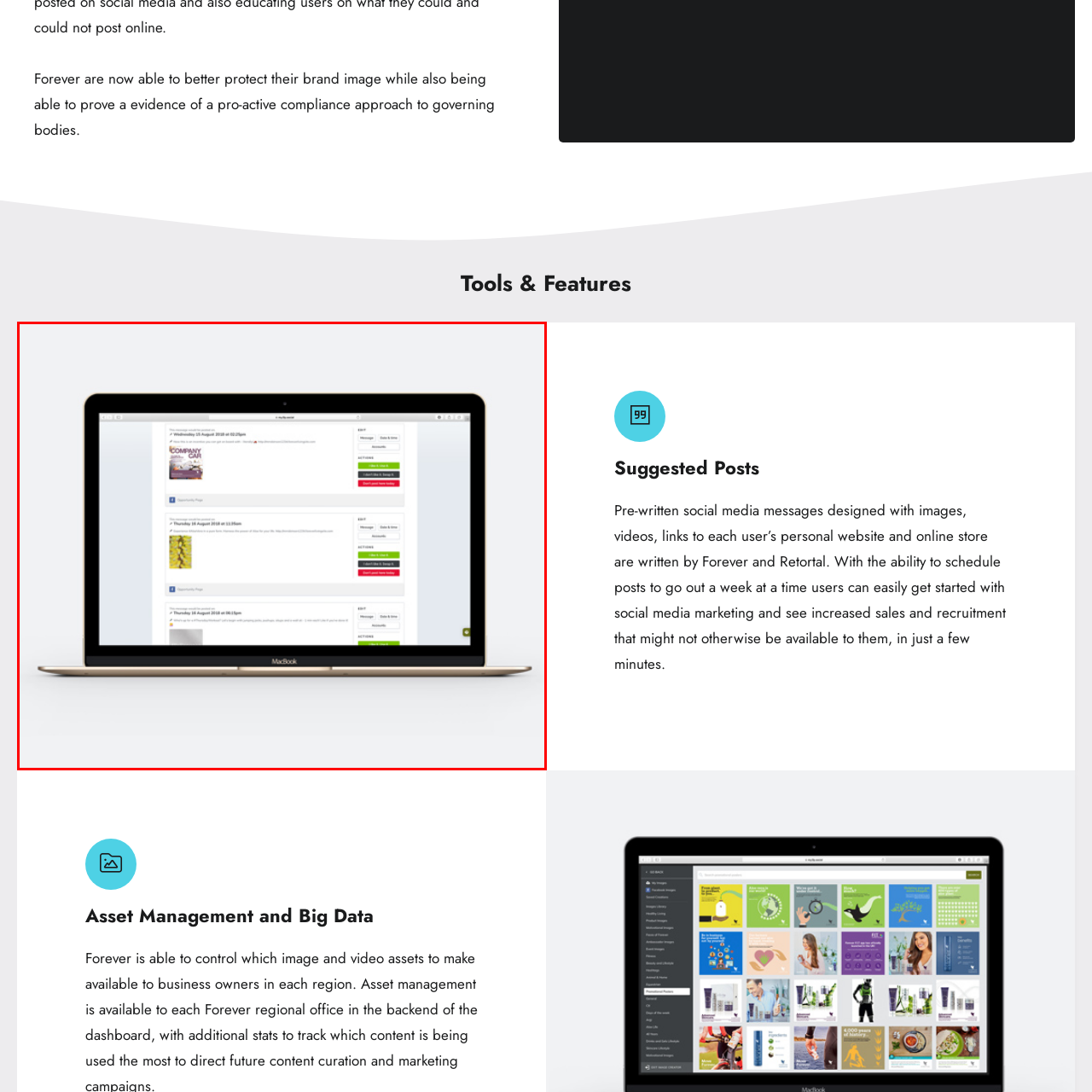What can users do with the suggested posts?
Check the content within the red bounding box and give a brief answer in one word or a short phrase.

Edit or promote